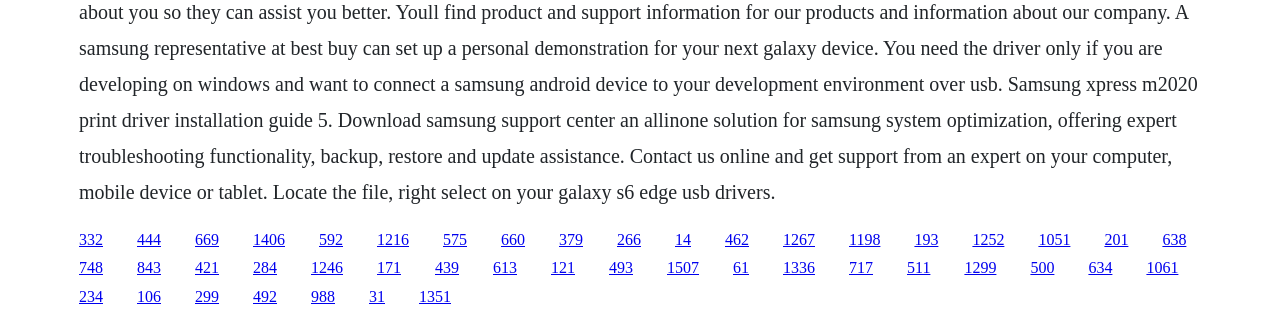Give a one-word or phrase response to the following question: What is the vertical position of the link '332'?

Above the middle